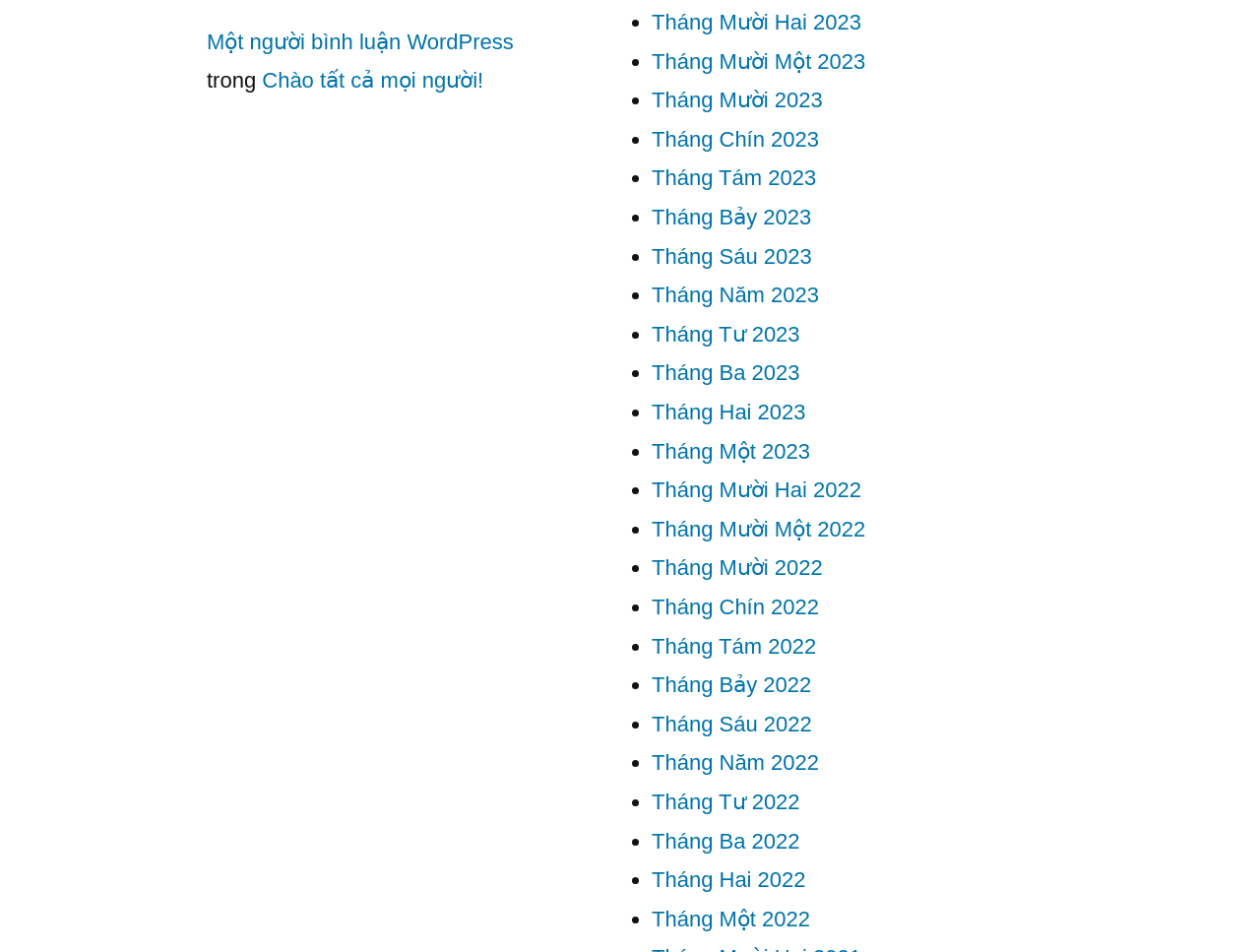What is the format of the links in the footer section?
Based on the screenshot, provide a one-word or short-phrase response.

Month Year